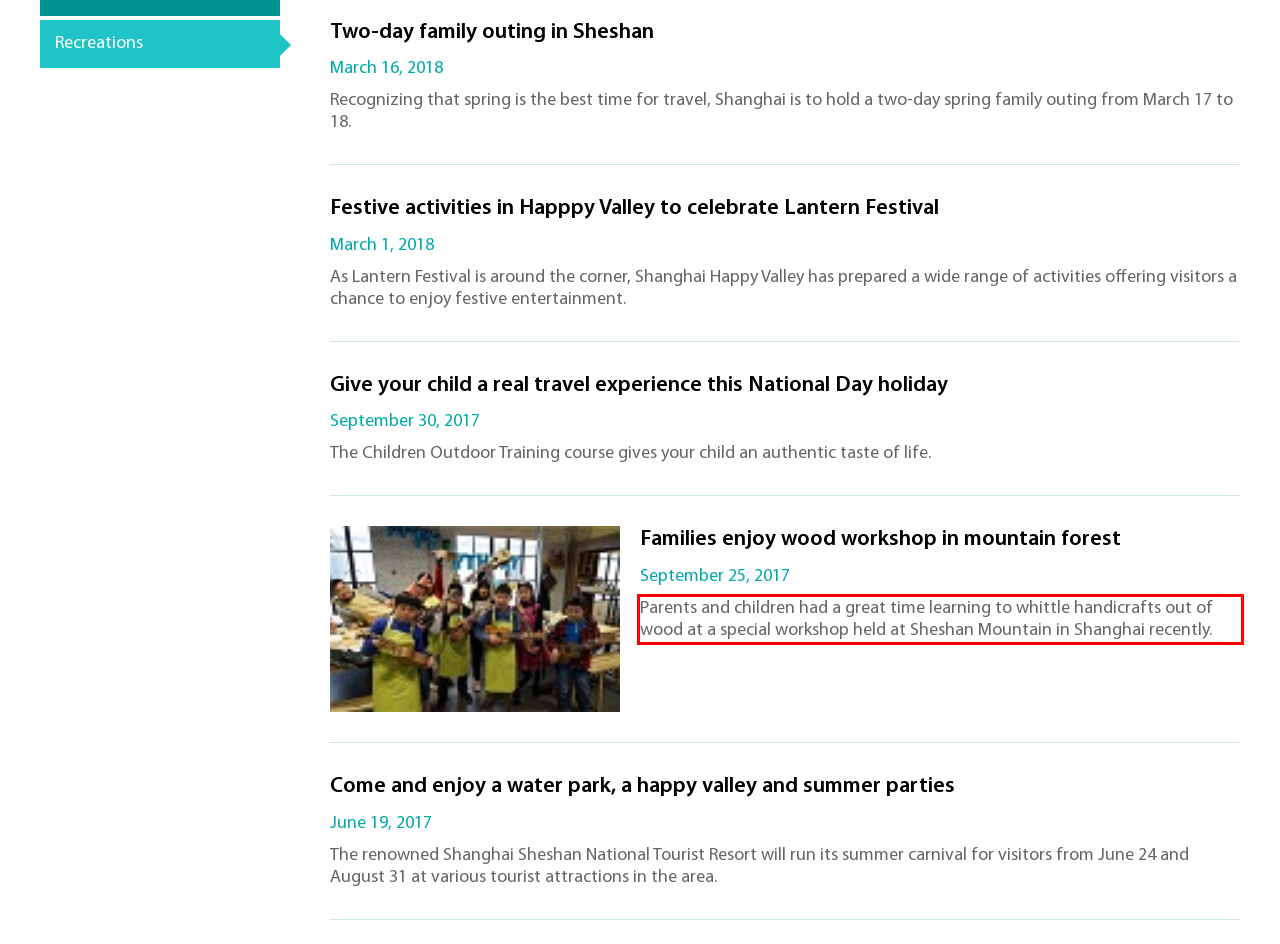Using the provided webpage screenshot, recognize the text content in the area marked by the red bounding box.

Parents and children had a great time learning to whittle handicrafts out of wood at a special workshop held at Sheshan Mountain in Shanghai recently.